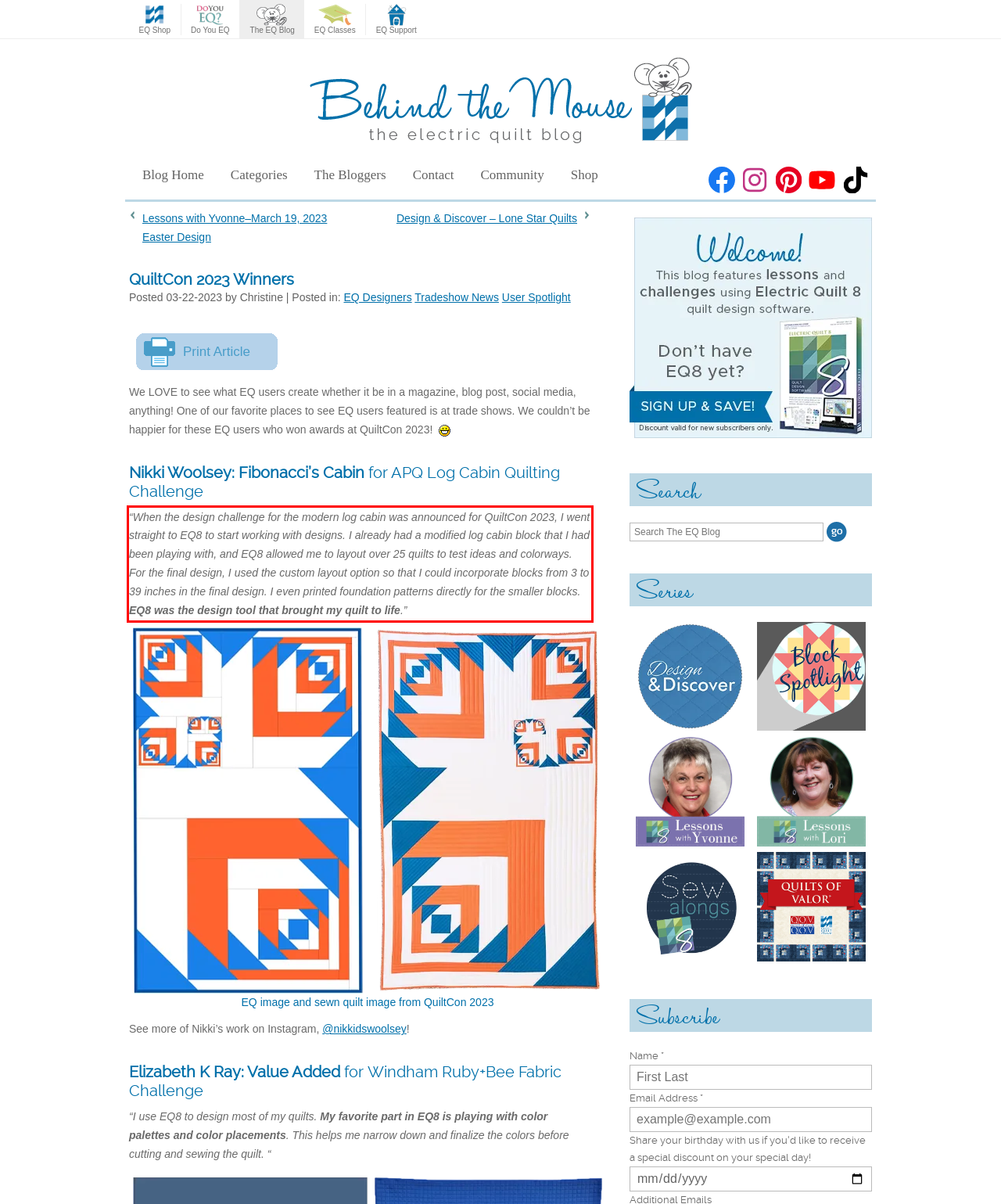Analyze the screenshot of the webpage that features a red bounding box and recognize the text content enclosed within this red bounding box.

“When the design challenge for the modern log cabin was announced for QuiltCon 2023, I went straight to EQ8 to start working with designs. I already had a modified log cabin block that I had been playing with, and EQ8 allowed me to layout over 25 quilts to test ideas and colorways. For the final design, I used the custom layout option so that I could incorporate blocks from 3 to 39 inches in the final design. I even printed foundation patterns directly for the smaller blocks. EQ8 was the design tool that brought my quilt to life.”